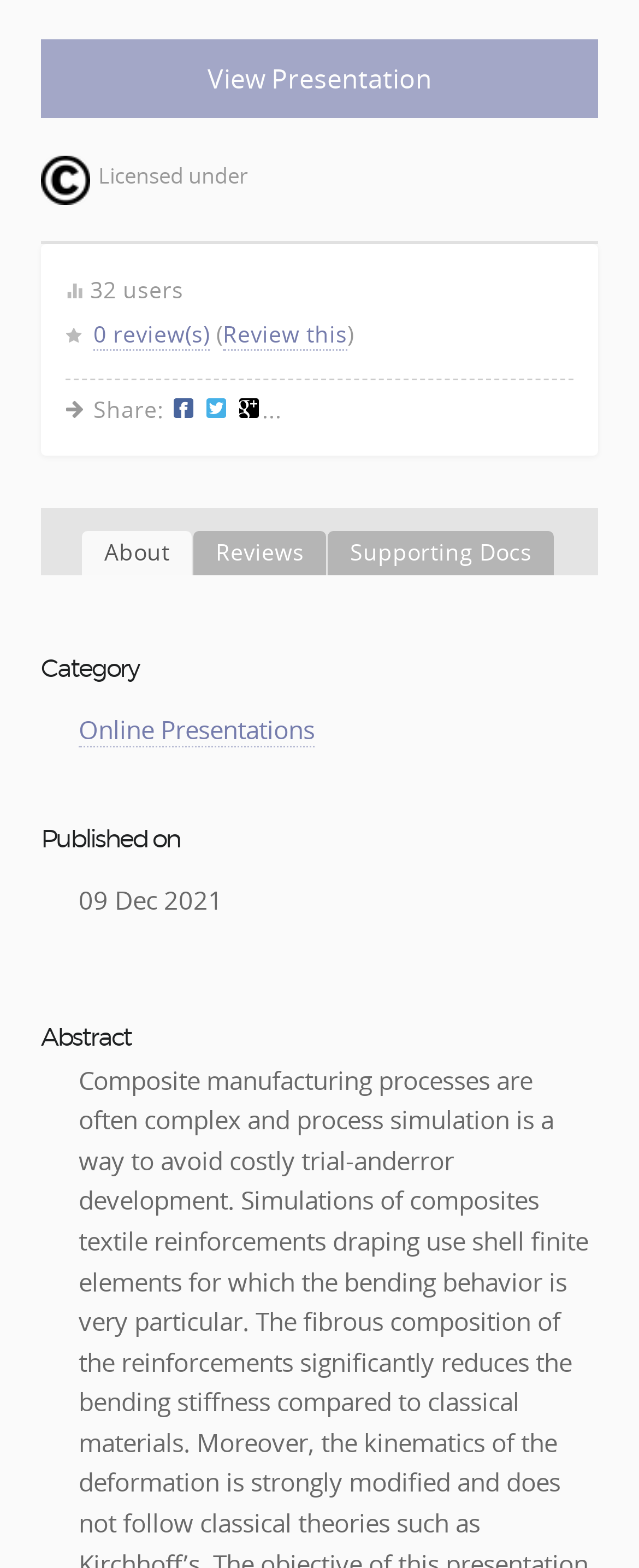Using the provided element description, identify the bounding box coordinates as (top-left x, top-left y, bottom-right x, bottom-right y). Ensure all values are between 0 and 1. Description: Review this

[0.349, 0.204, 0.543, 0.224]